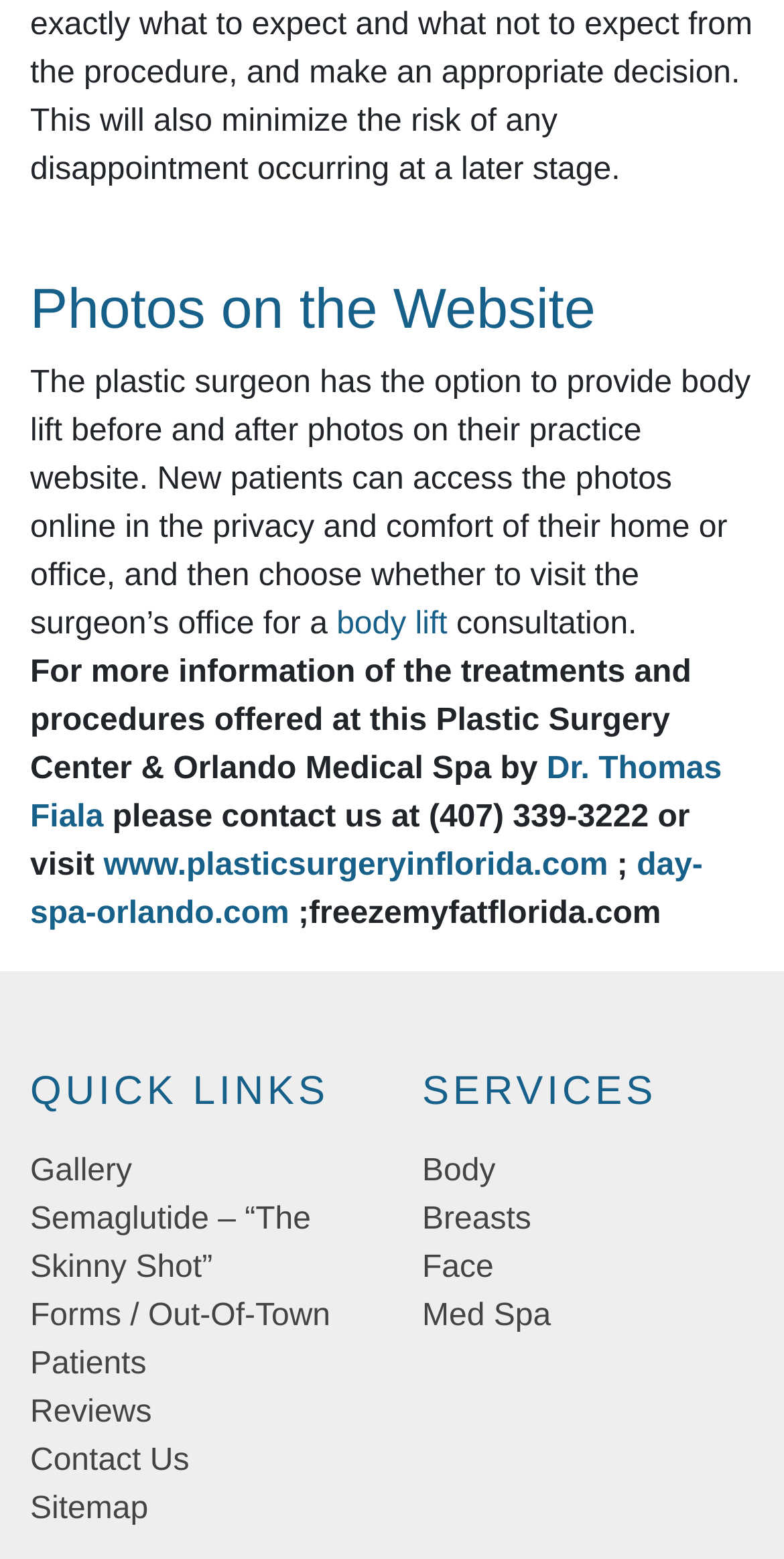Given the element description 14th March 201814th October 2019, predict the bounding box coordinates for the UI element in the webpage screenshot. The format should be (top-left x, top-left y, bottom-right x, bottom-right y), and the values should be between 0 and 1.

None